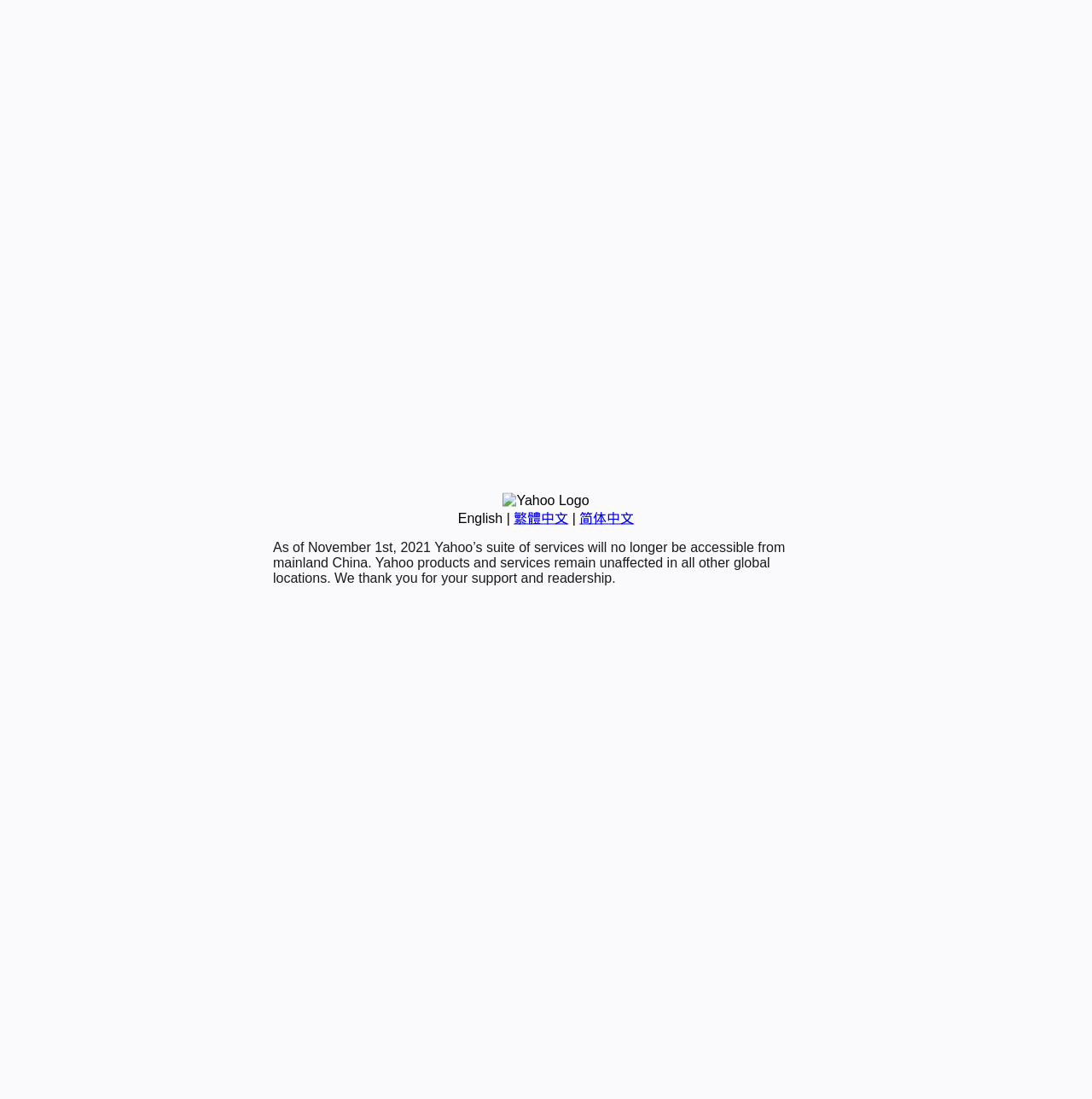Identify the bounding box for the given UI element using the description provided. Coordinates should be in the format (top-left x, top-left y, bottom-right x, bottom-right y) and must be between 0 and 1. Here is the description: English

[0.419, 0.465, 0.46, 0.478]